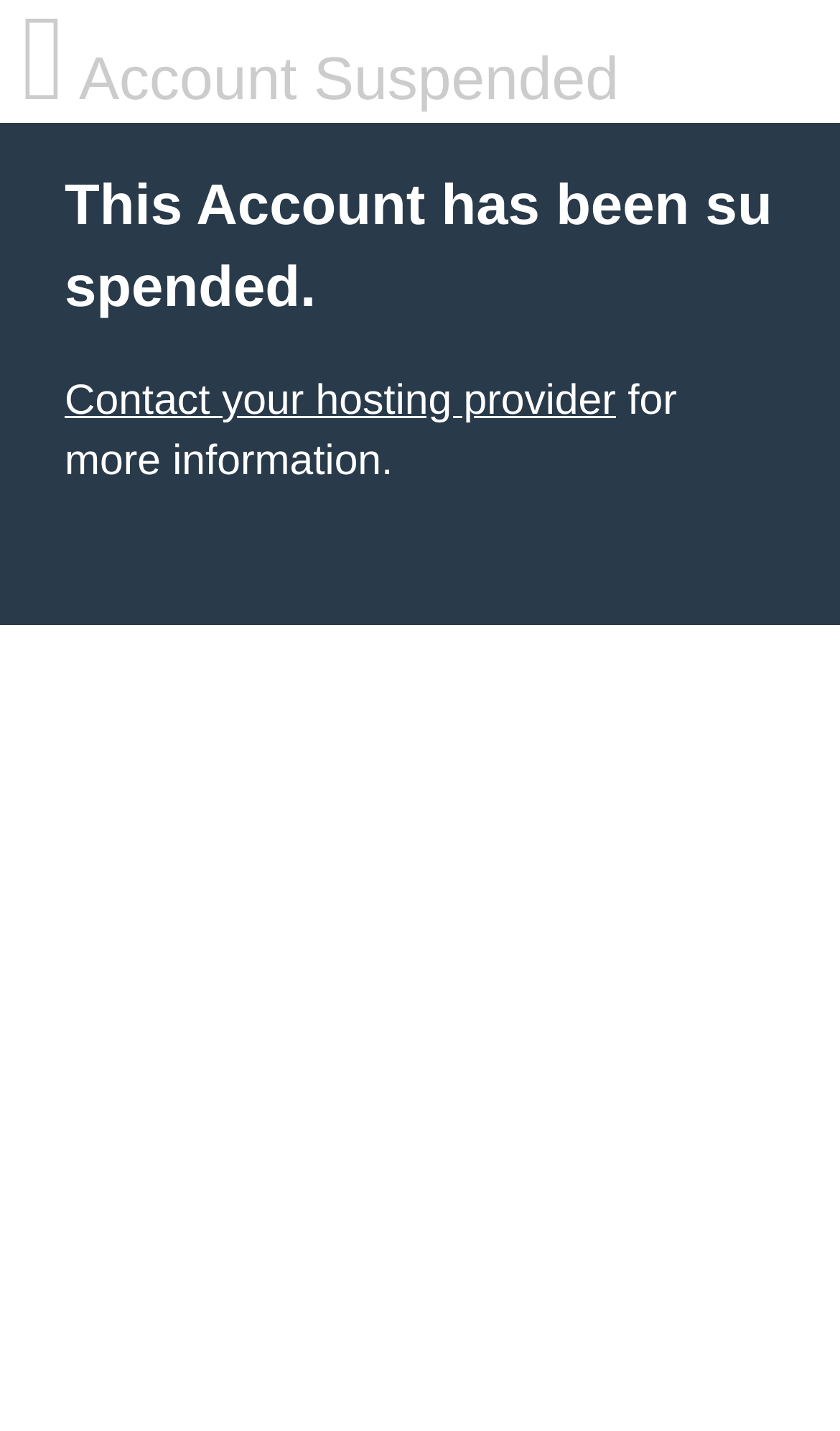Bounding box coordinates must be specified in the format (top-left x, top-left y, bottom-right x, bottom-right y). All values should be floating point numbers between 0 and 1. What are the bounding box coordinates of the UI element described as: Contact your hosting provider

[0.077, 0.264, 0.733, 0.297]